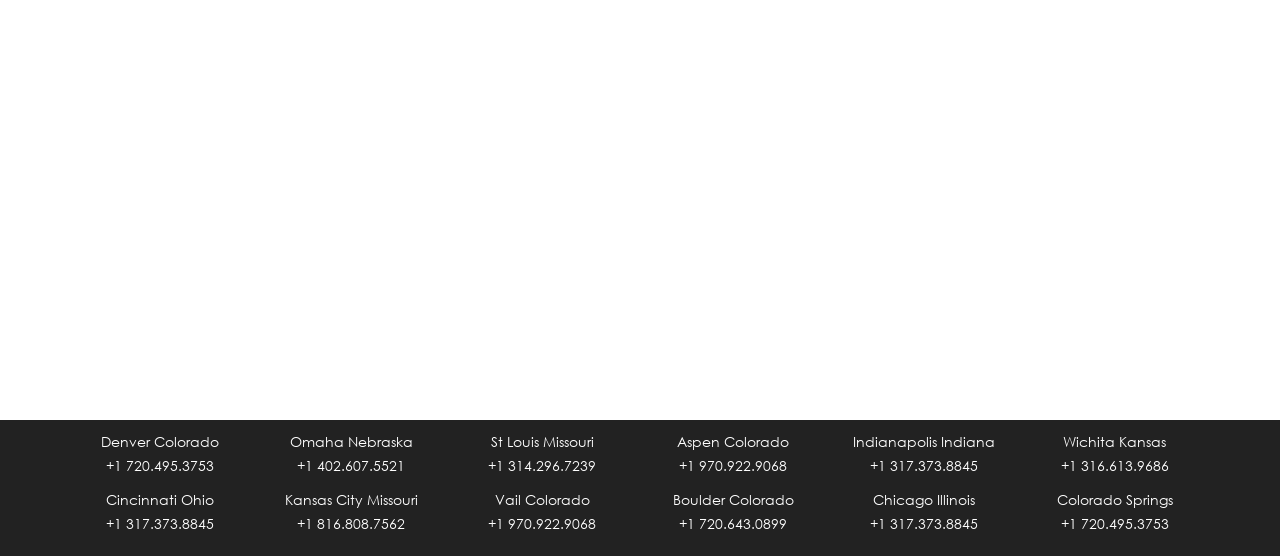Determine the bounding box coordinates for the area you should click to complete the following instruction: "Call Denver Colorado office".

[0.079, 0.778, 0.171, 0.812]